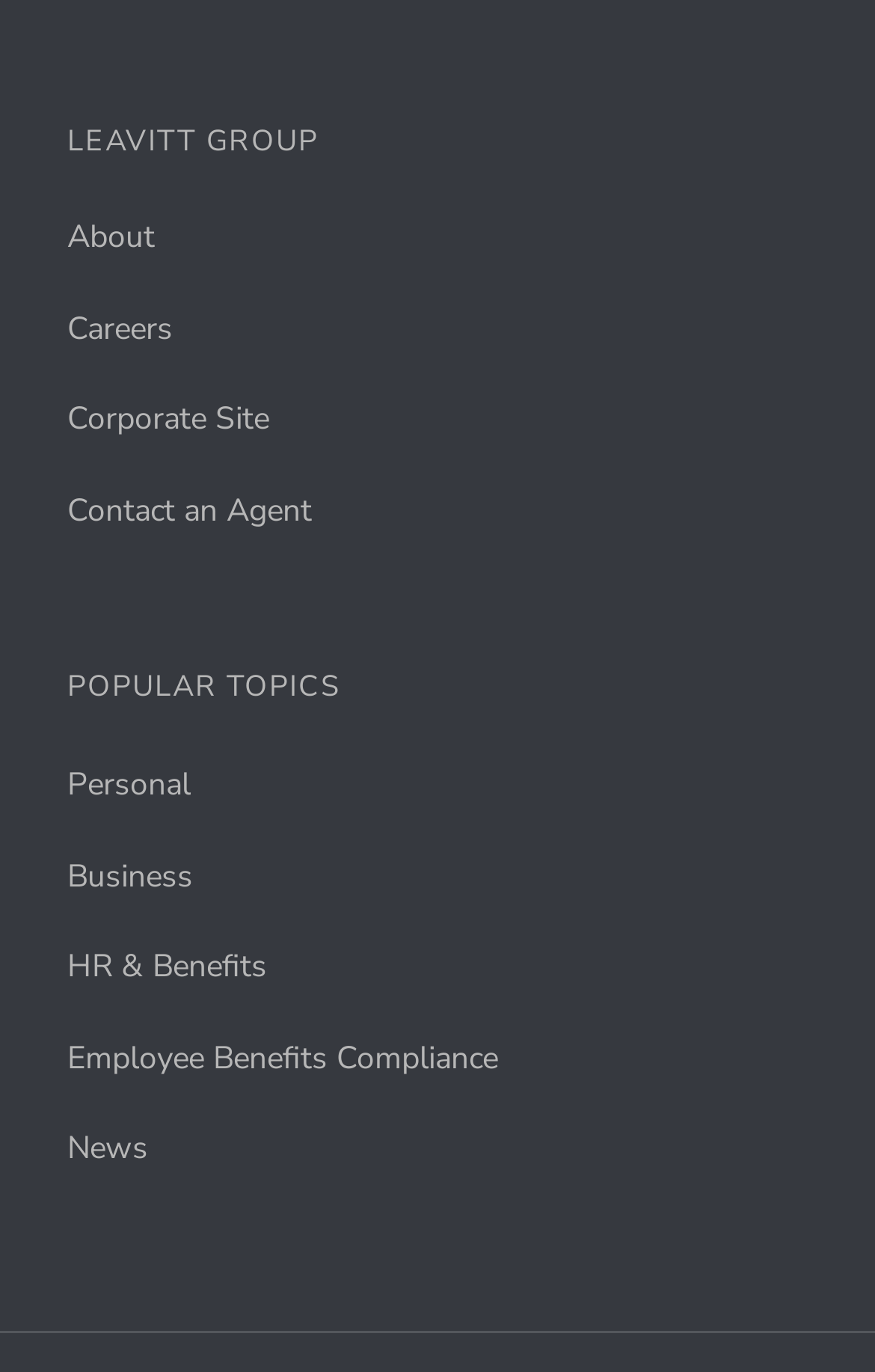How many sections are in the top navigation menu?
Please look at the screenshot and answer in one word or a short phrase.

2